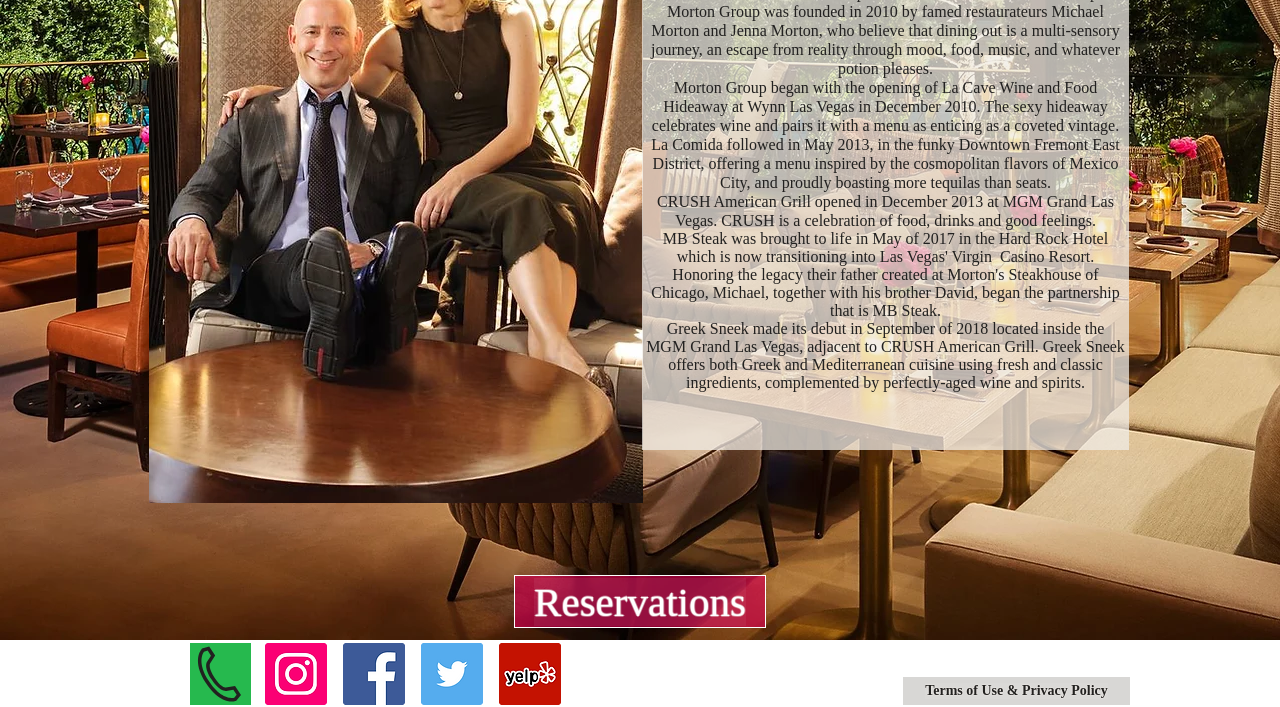Given the webpage screenshot and the description, determine the bounding box coordinates (top-left x, top-left y, bottom-right x, bottom-right y) that define the location of the UI element matching this description: aria-label="Yelp"

[0.39, 0.909, 0.438, 0.997]